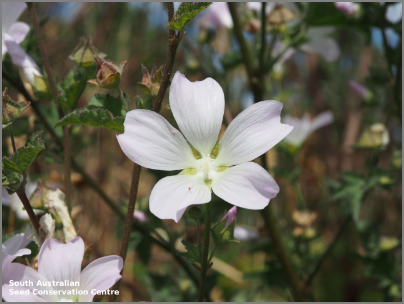Answer this question in one word or a short phrase: What organization is credited with preserving indigenous plant species?

South Australian Seed Conservation Centre